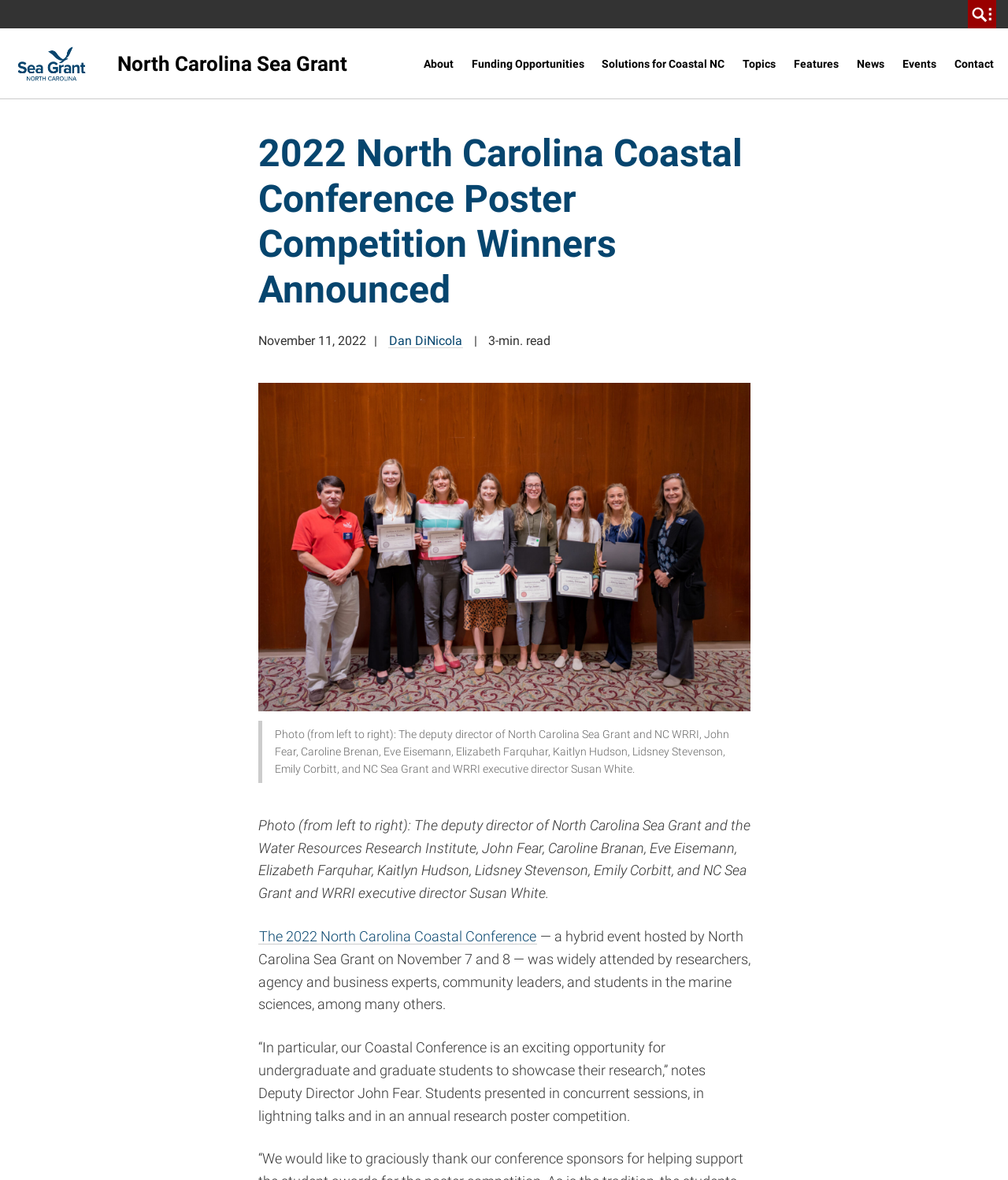From the screenshot, find the bounding box of the UI element matching this description: "Dan DiNicola". Supply the bounding box coordinates in the form [left, top, right, bottom], each a float between 0 and 1.

[0.385, 0.283, 0.459, 0.295]